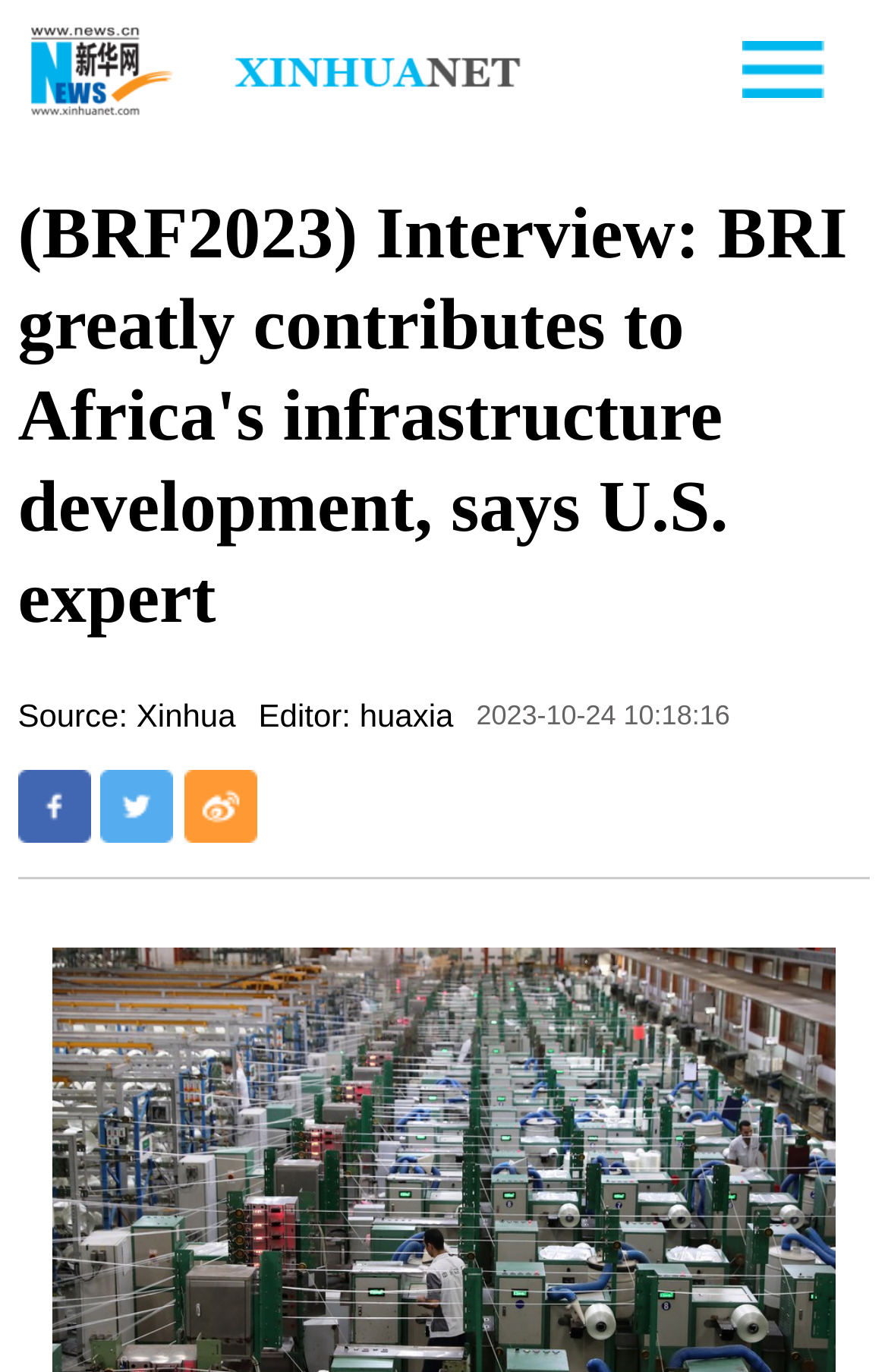Could you identify the text that serves as the heading for this webpage?

(BRF2023) Interview: BRI greatly contributes to Africa's infrastructure development, says U.S. expert